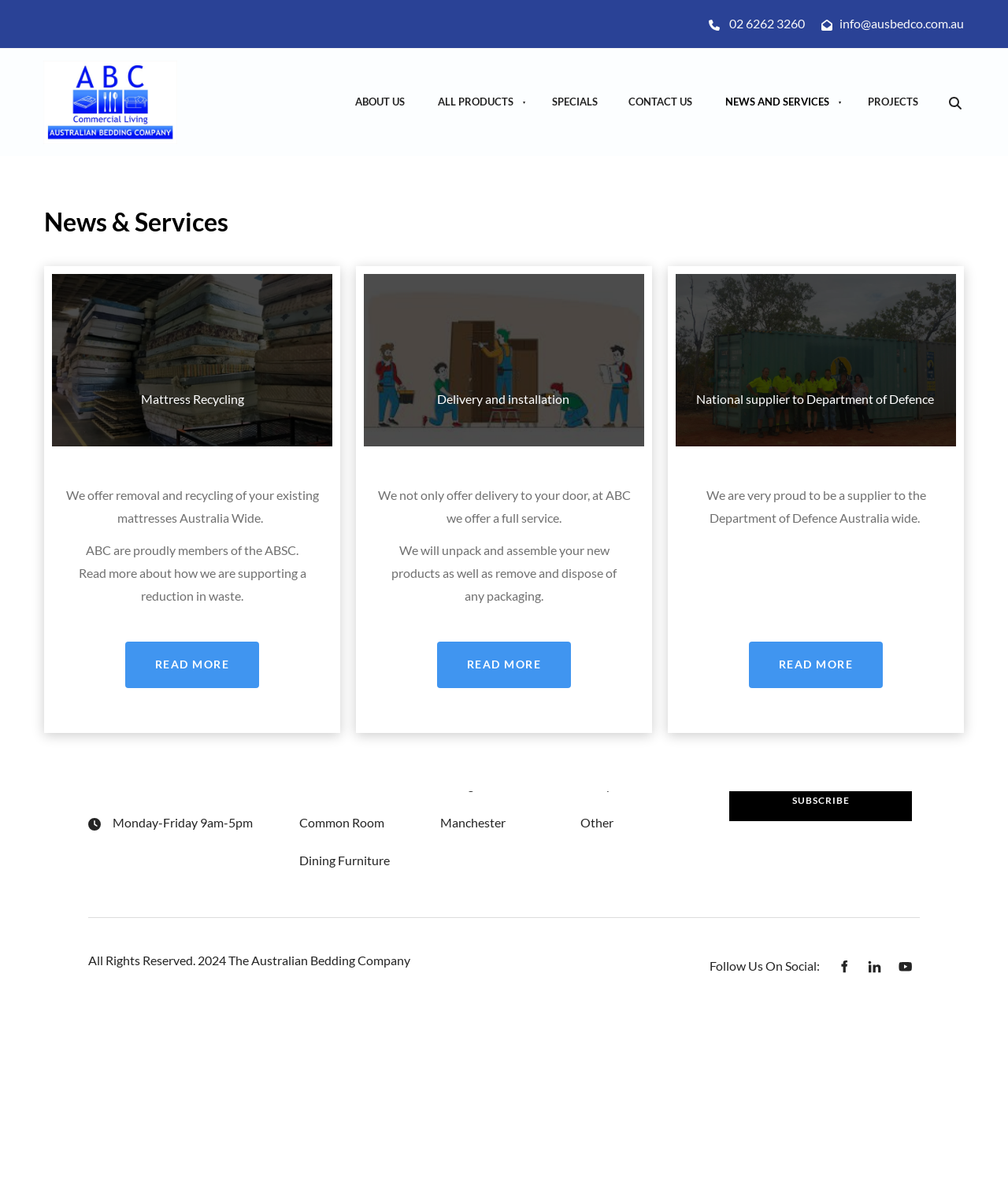Answer the following inquiry with a single word or phrase:
What services does the Australian Bedding Company offer for mattresses?

Removal and recycling